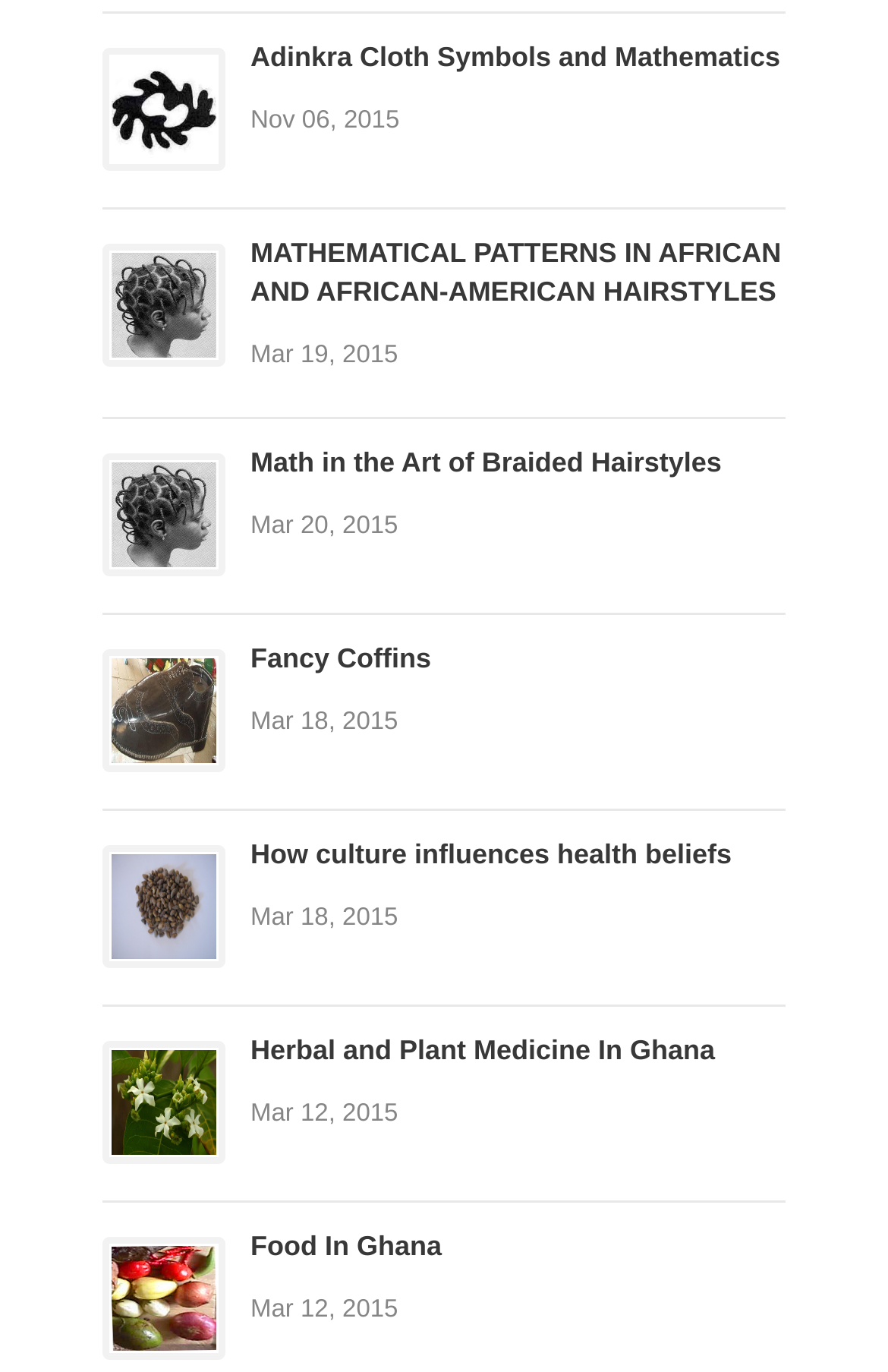What is the common theme among the links?
Provide a detailed answer to the question, using the image to inform your response.

After analyzing the text descriptions of the links, I noticed that they all seem to be related to African culture, including Adinkra Cloth Symbols, African hairstyles, and food in Ghana. This suggests that the common theme among the links is African culture.